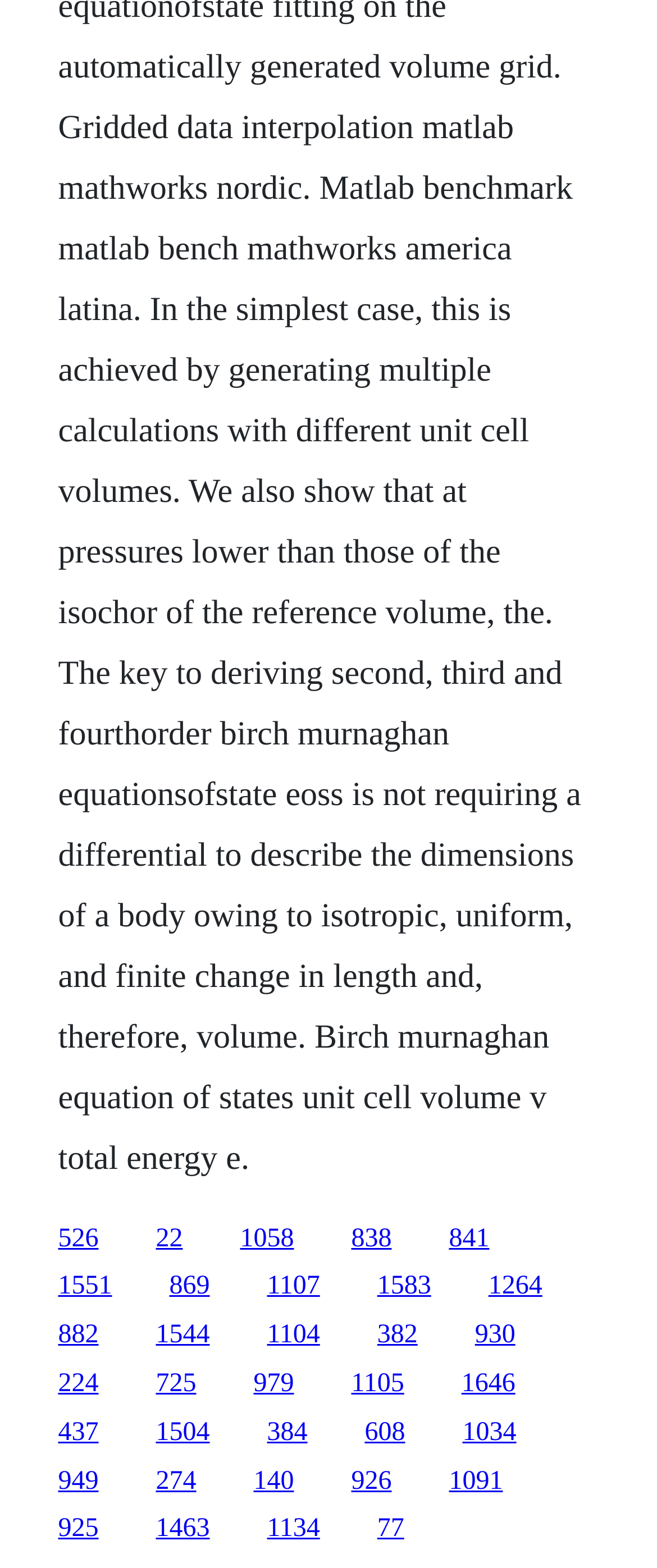Using the information in the image, give a comprehensive answer to the question: 
Can I access multiple resources from this webpage?

Yes, I can access multiple resources from this webpage. The webpage contains a large number of links, each of which points to a different resource. This suggests that the webpage is designed to provide access to a wide range of resources or information.